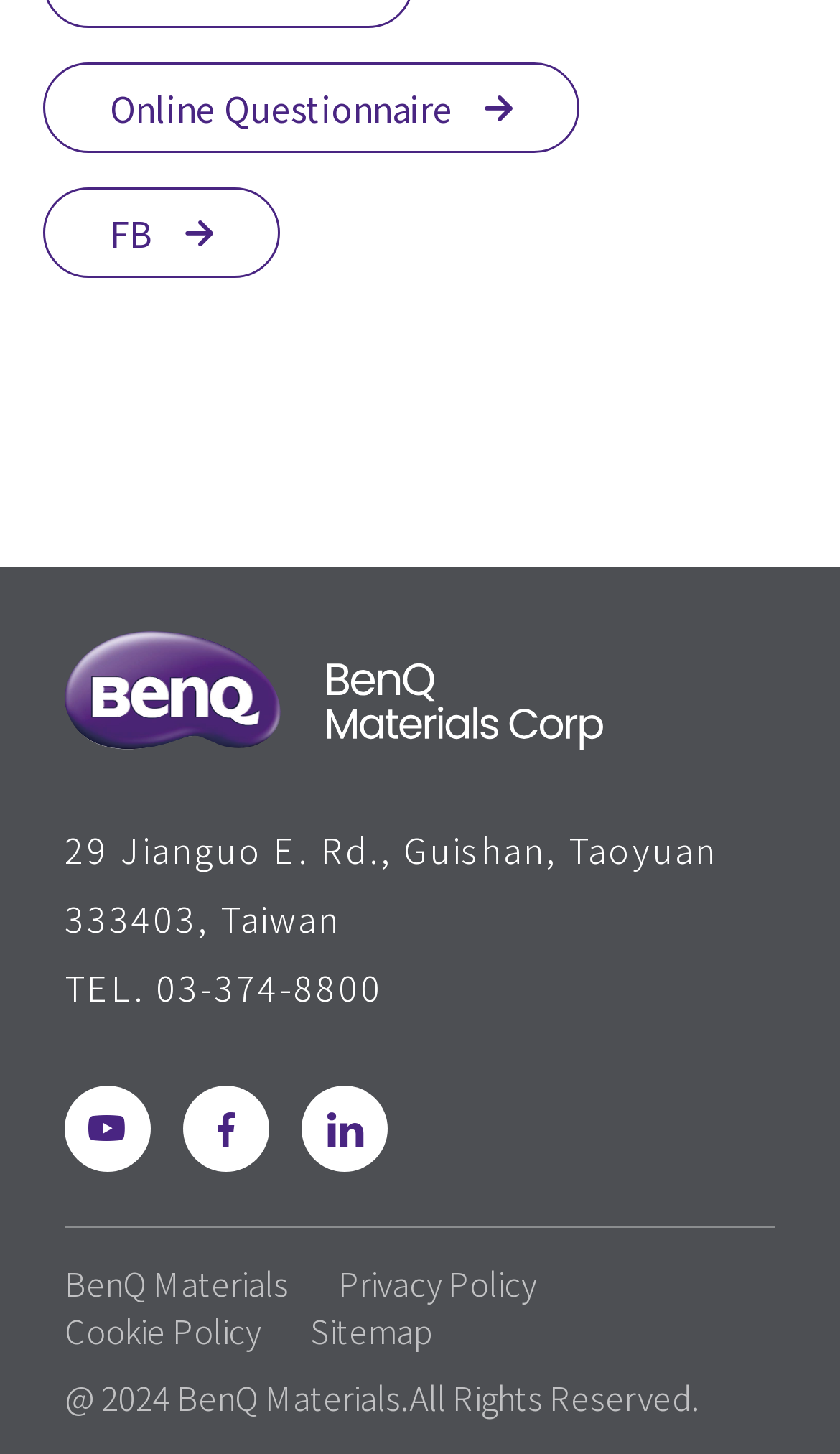Using the element description: "Sitemap", determine the bounding box coordinates. The coordinates should be in the format [left, top, right, bottom], with values between 0 and 1.

[0.369, 0.9, 0.515, 0.933]